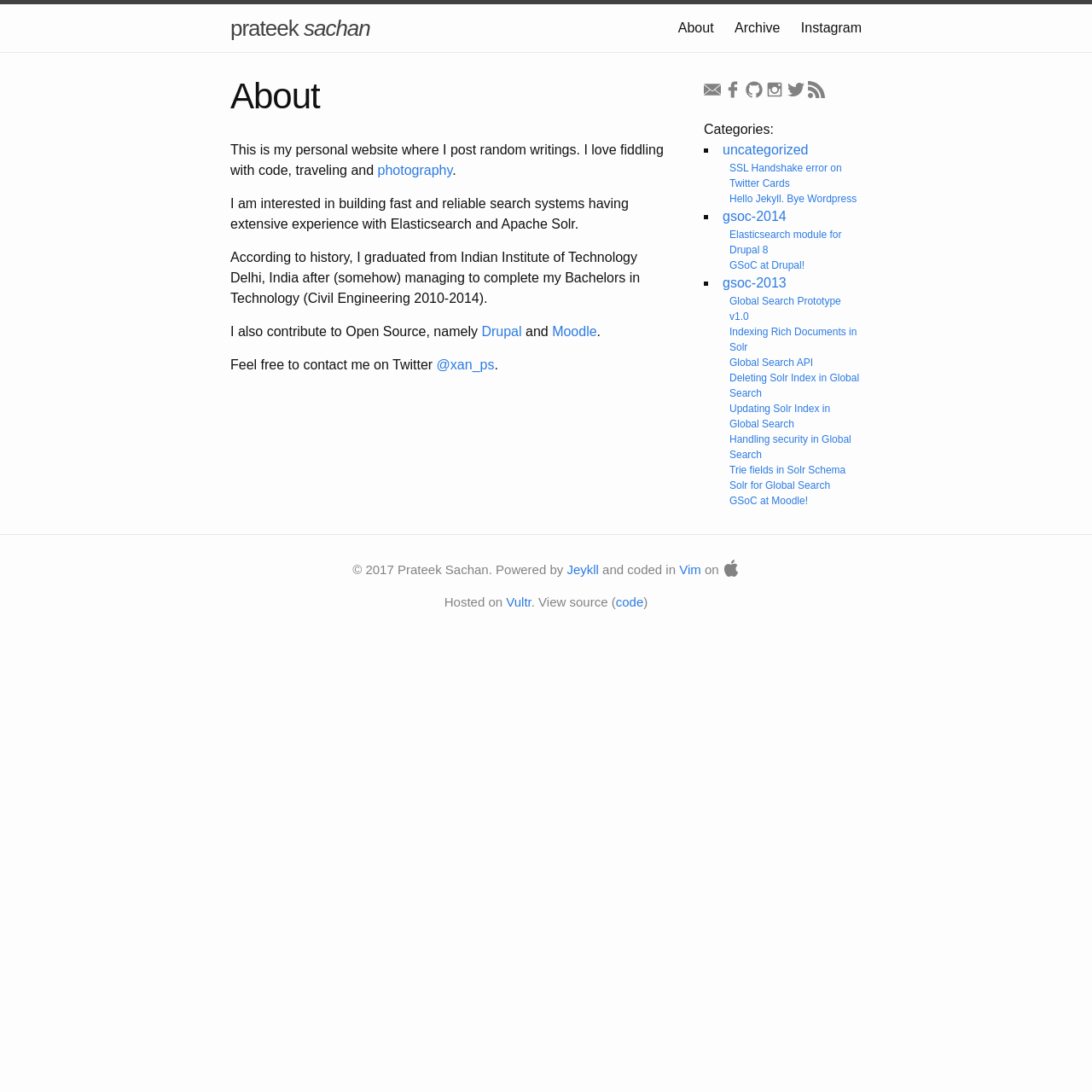What is the author's profession?
Using the information from the image, answer the question thoroughly.

The author's profession can be determined by reading the first paragraph of the article section, which mentions that the author loves fiddling with code, traveling, and photography, indicating that the author is a web application developer.